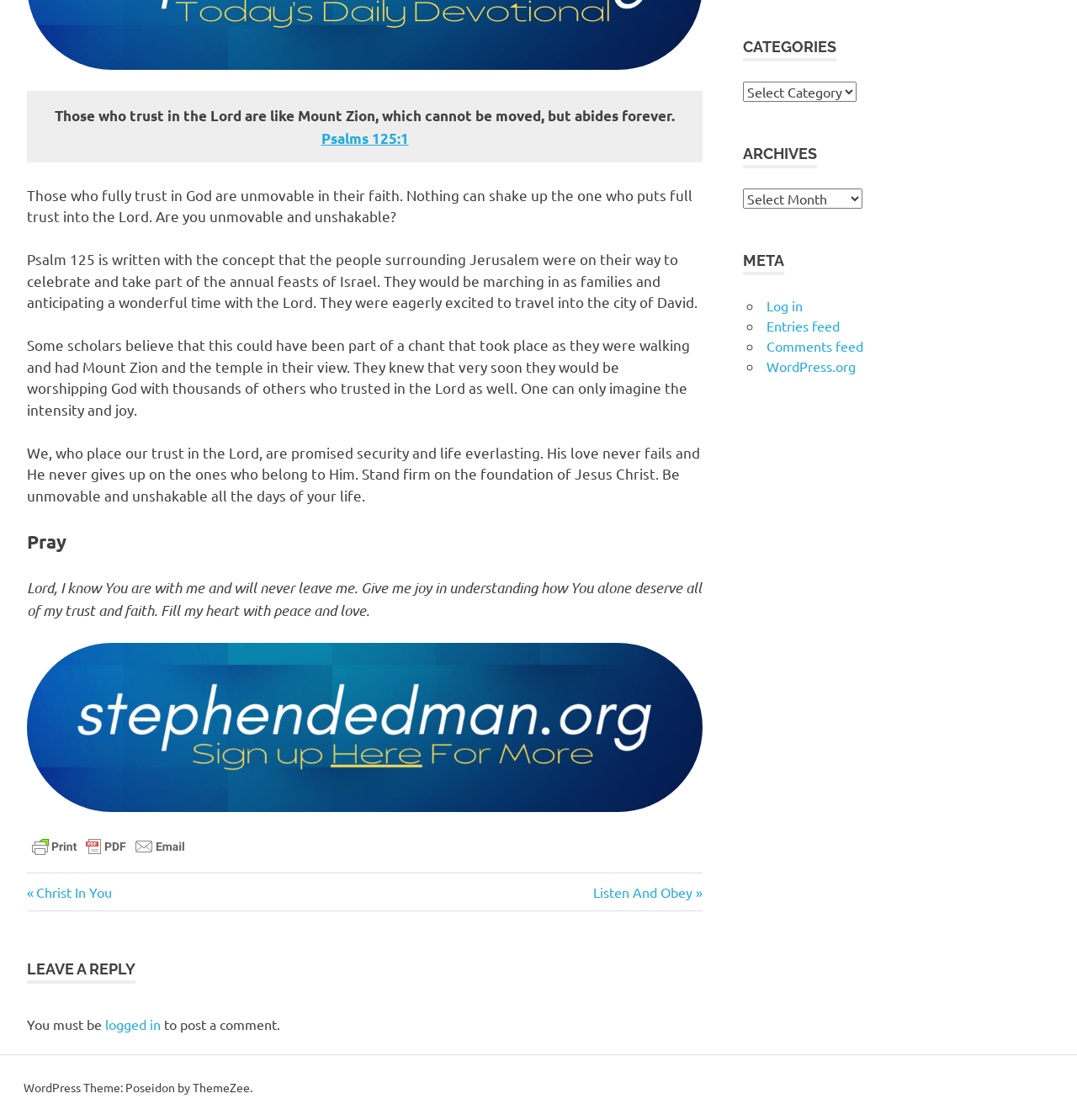From the webpage screenshot, predict the bounding box of the UI element that matches this description: "Next Post:Listen And Obey".

[0.551, 0.789, 0.652, 0.804]